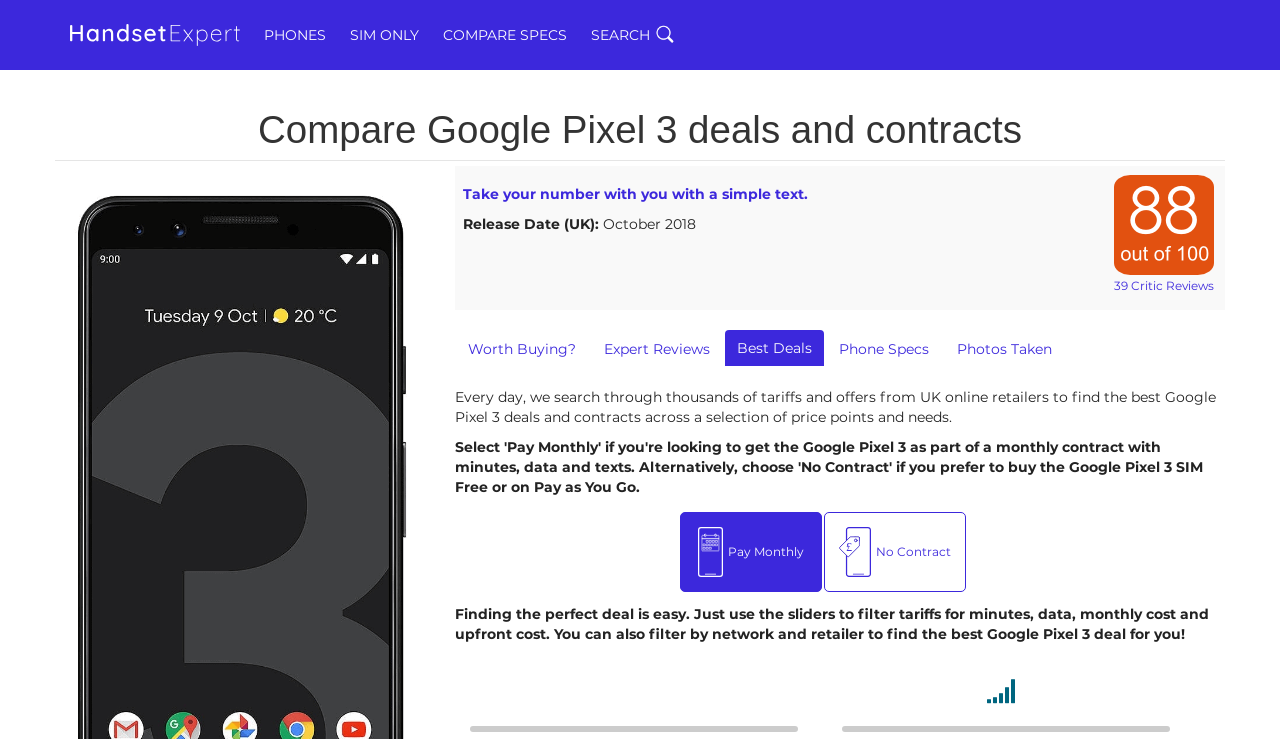Generate the text of the webpage's primary heading.

Compare Google Pixel 3 deals and contracts